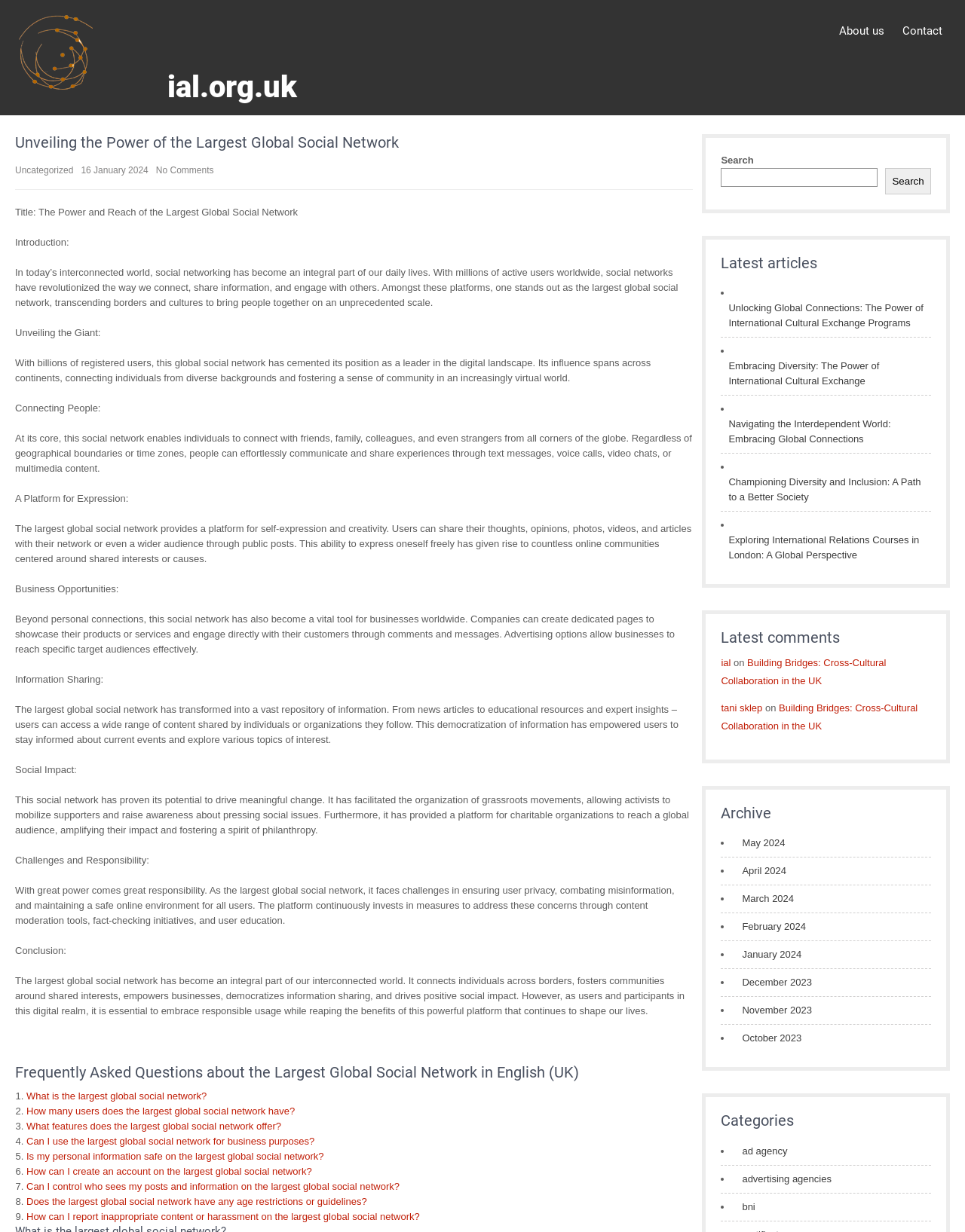Using the element description parent_node: Search name="s", predict the bounding box coordinates for the UI element. Provide the coordinates in (top-left x, top-left y, bottom-right x, bottom-right y) format with values ranging from 0 to 1.

[0.747, 0.136, 0.909, 0.151]